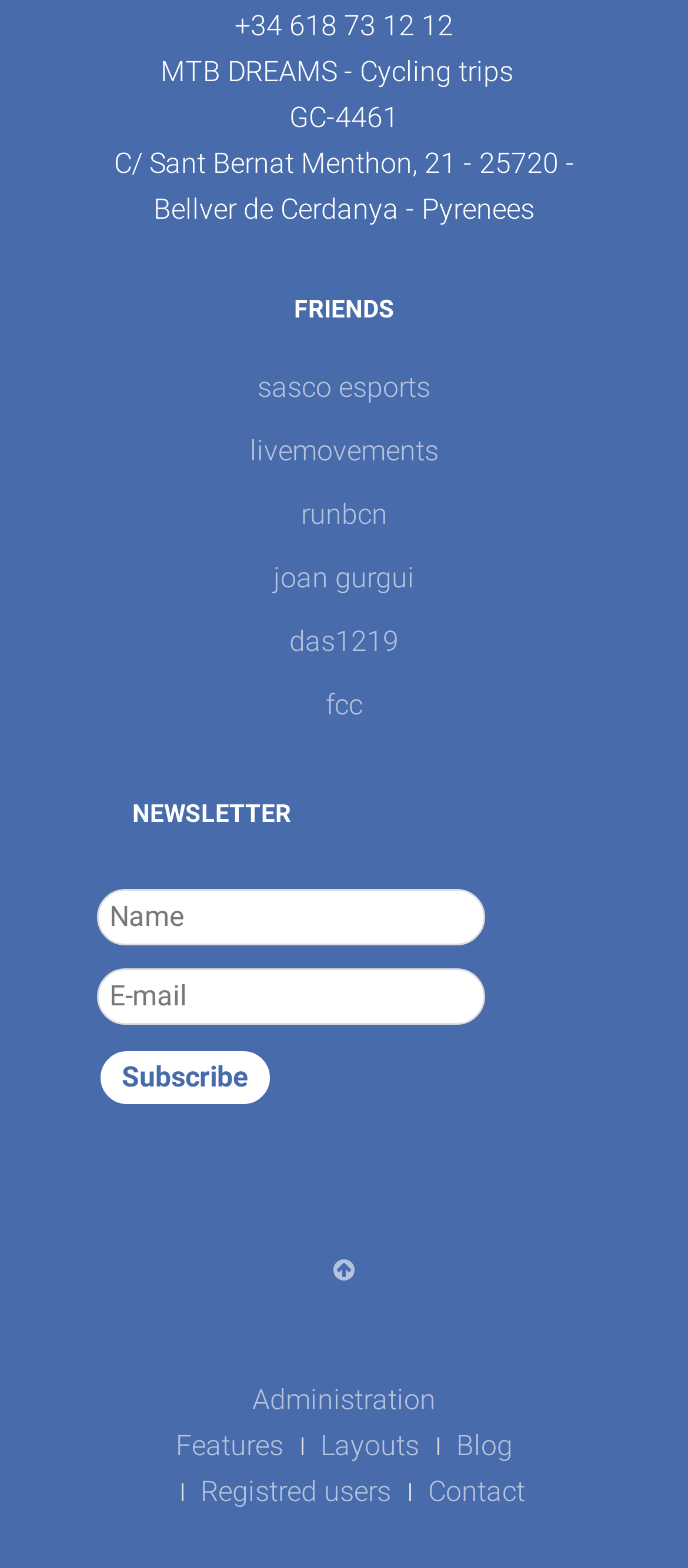What is the phone number on the webpage?
Answer the question with a detailed and thorough explanation.

I found the phone number by looking at the StaticText element with the OCR text '+34 618 73 12 12' at the top of the webpage.